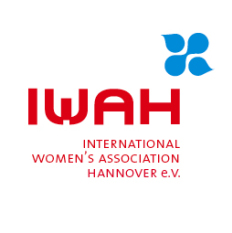What is the purpose of the International Women's Association Hannover?
Give a comprehensive and detailed explanation for the question.

The caption states that the logo represents IWAH's dedication to creating a welcoming platform for women to connect, share experiences, and participate in various activities, reflecting the organization's commitment to fostering community and support among women from diverse backgrounds.